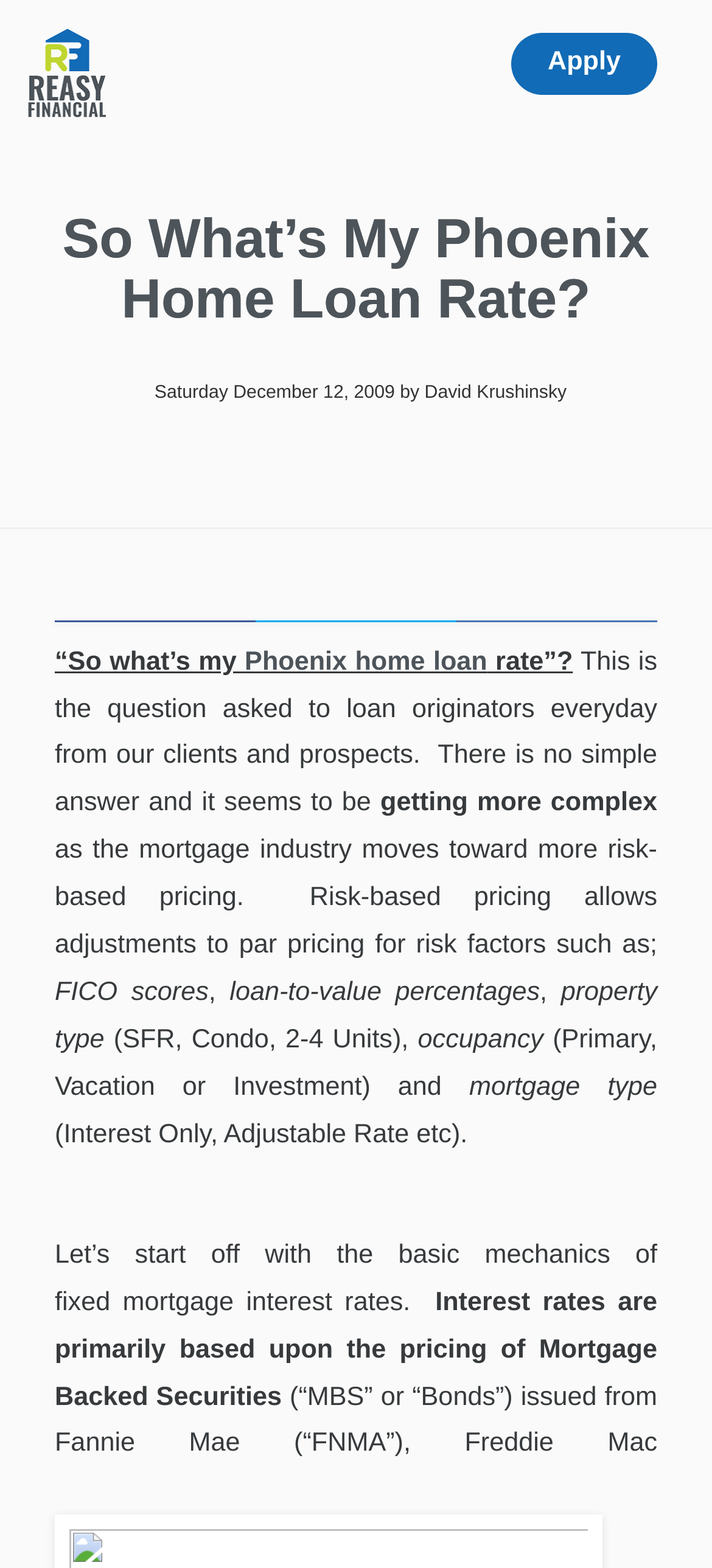Provide the bounding box coordinates in the format (top-left x, top-left y, bottom-right x, bottom-right y). All values are floating point numbers between 0 and 1. Determine the bounding box coordinate of the UI element described as: Phoenix home loan

[0.344, 0.413, 0.684, 0.431]